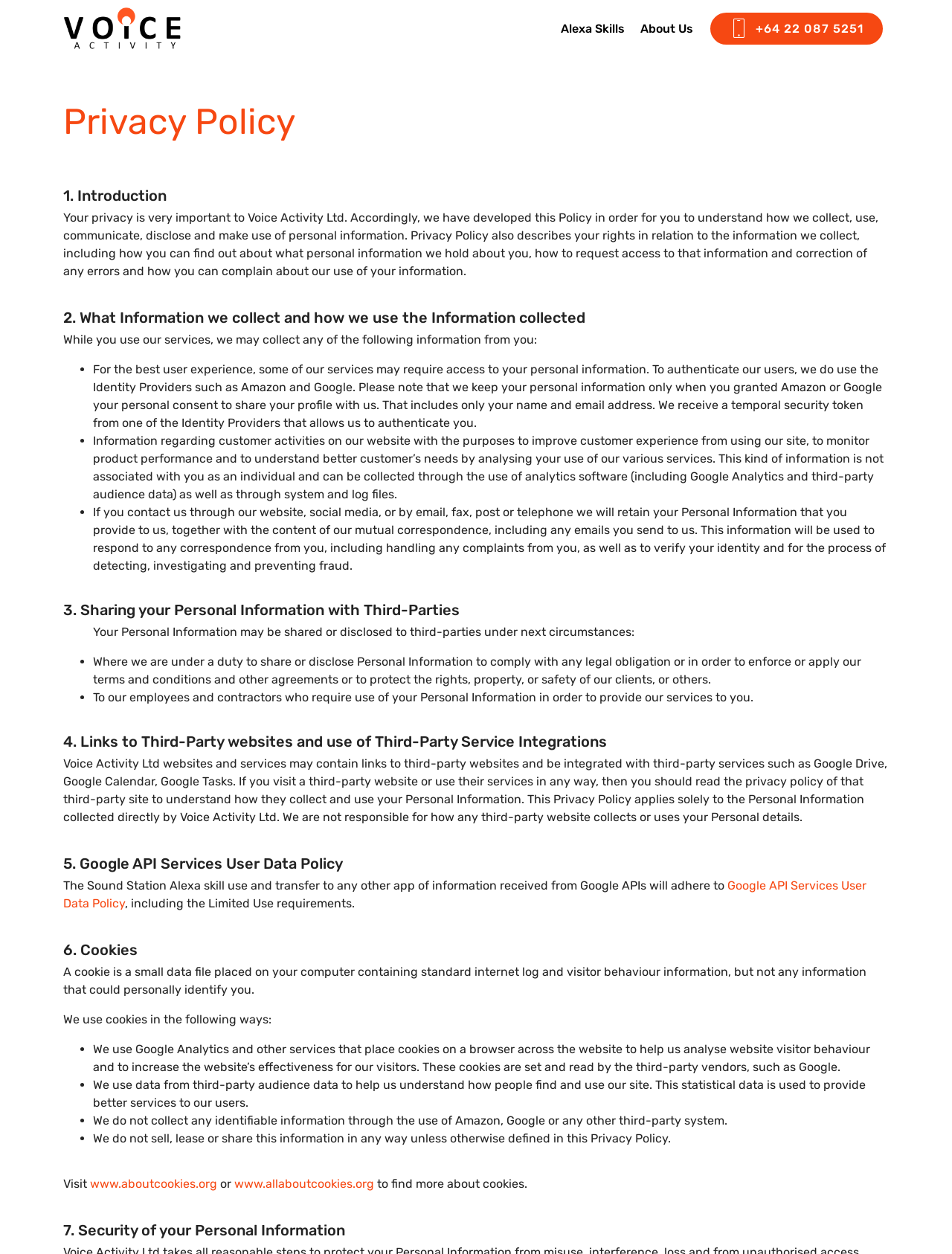Given the element description: "www.aboutcookies.org", predict the bounding box coordinates of this UI element. The coordinates must be four float numbers between 0 and 1, given as [left, top, right, bottom].

[0.095, 0.938, 0.228, 0.949]